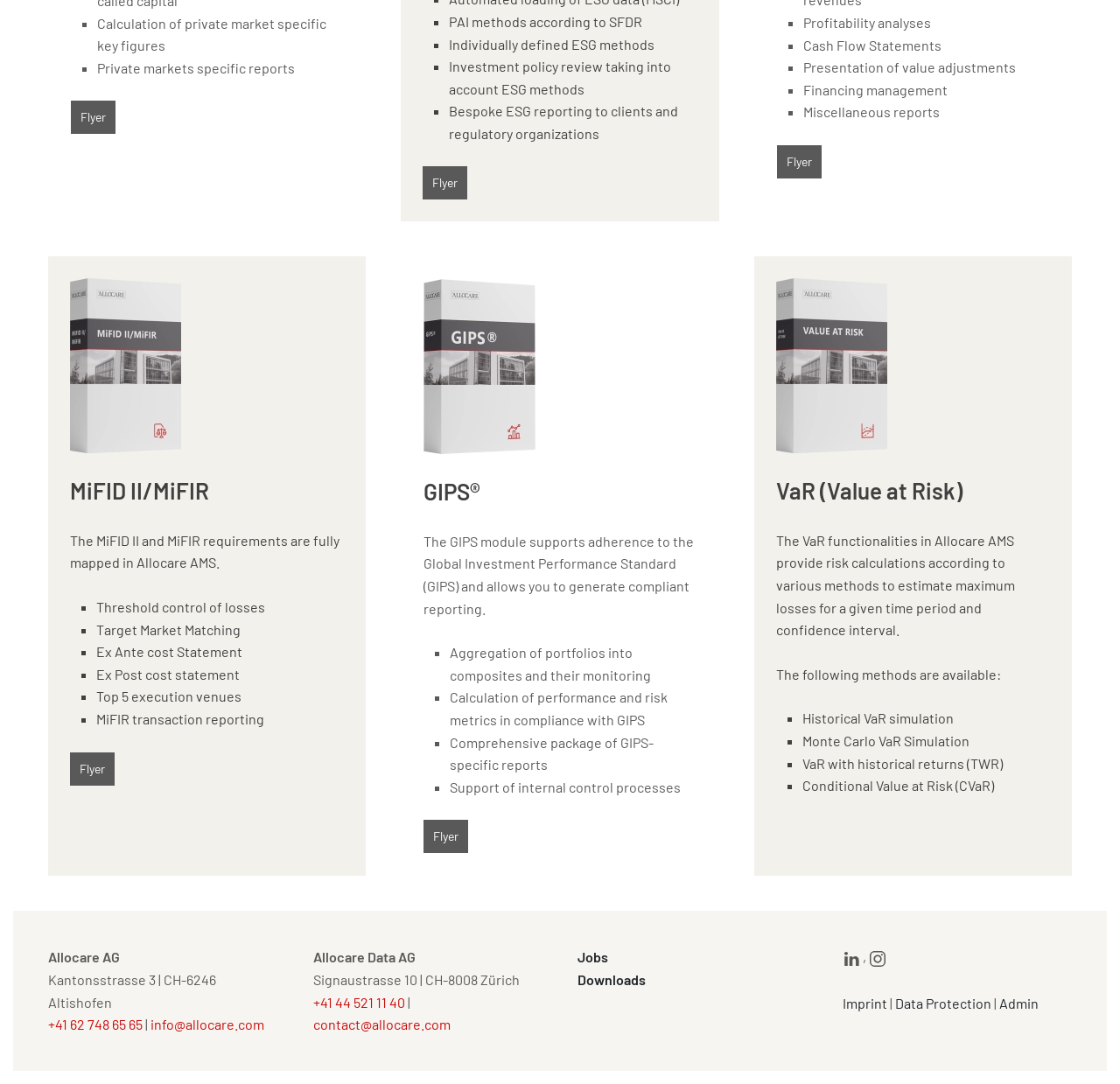What is the address of Allocare Data AG?
Refer to the screenshot and deliver a thorough answer to the question presented.

I found the address of Allocare Data AG, which is located at the coordinates [0.279, 0.896, 0.464, 0.911] and is a static text element, stating 'Signaustrasse 10 | CH-8008 Zürich'.